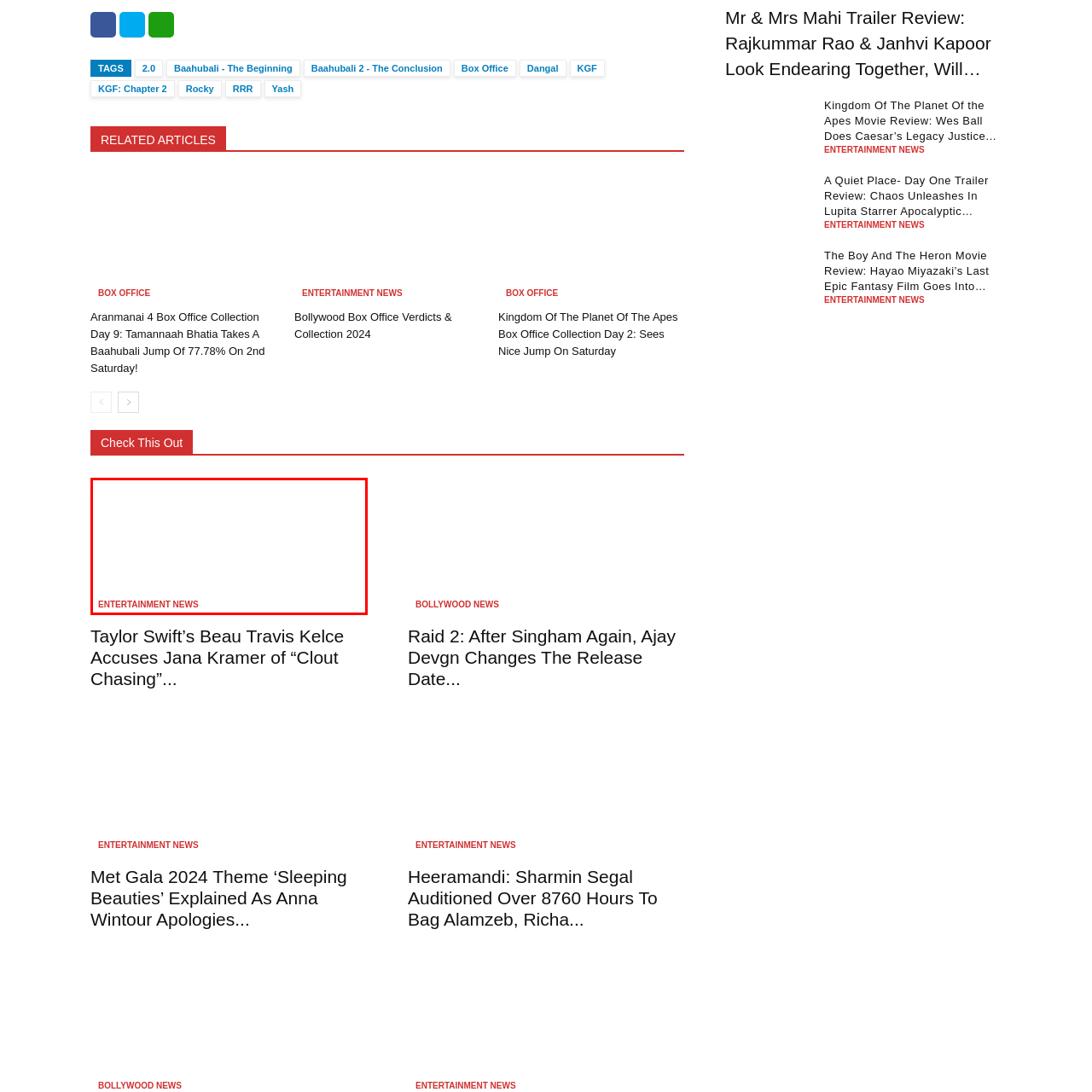Inspect the section within the red border, What is the broader trend in celebrity news? Provide a one-word or one-phrase answer.

Personal lives and public perceptions